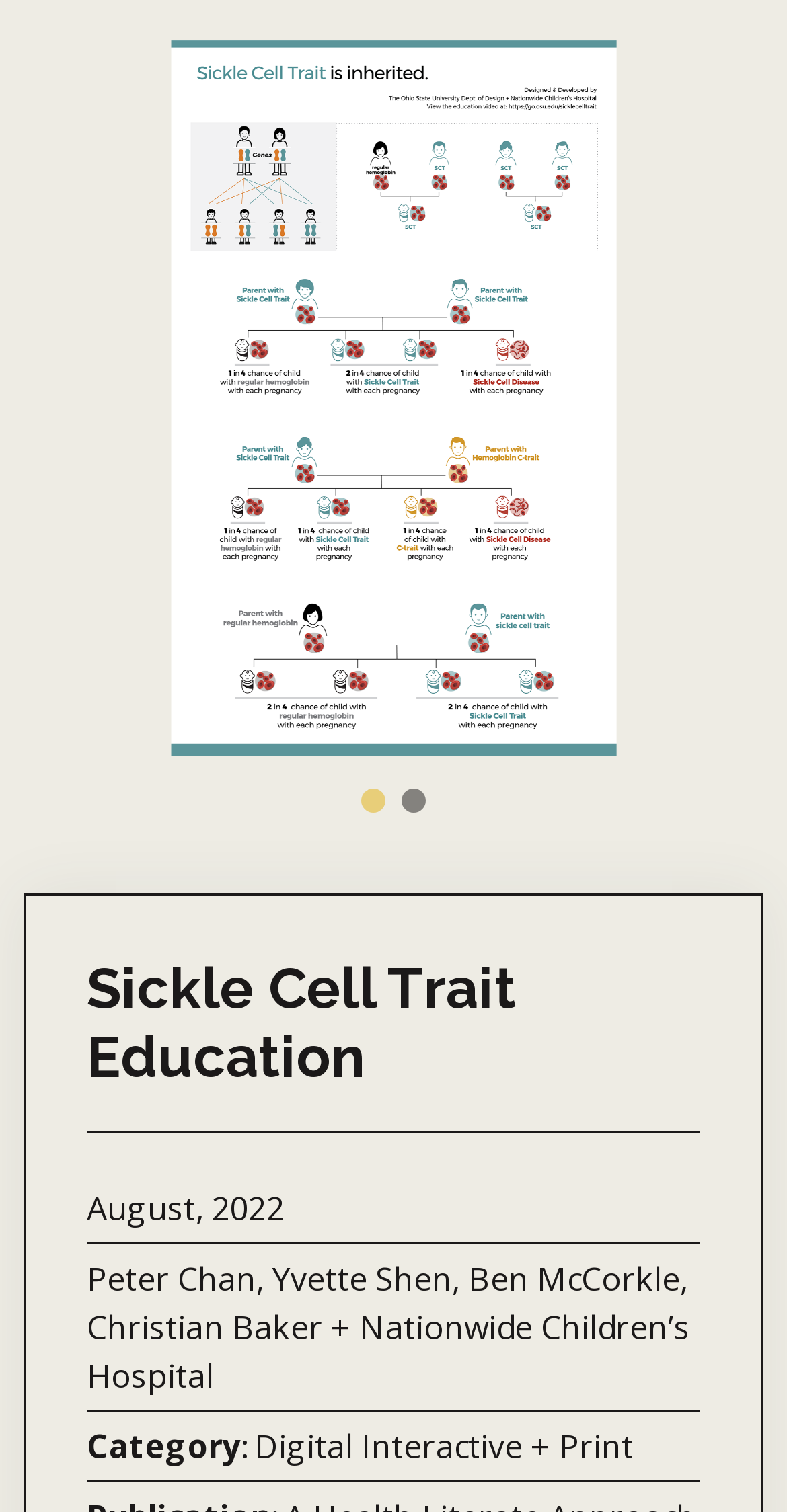Provide a brief response using a word or short phrase to this question:
What is the date of the project?

August, 2022